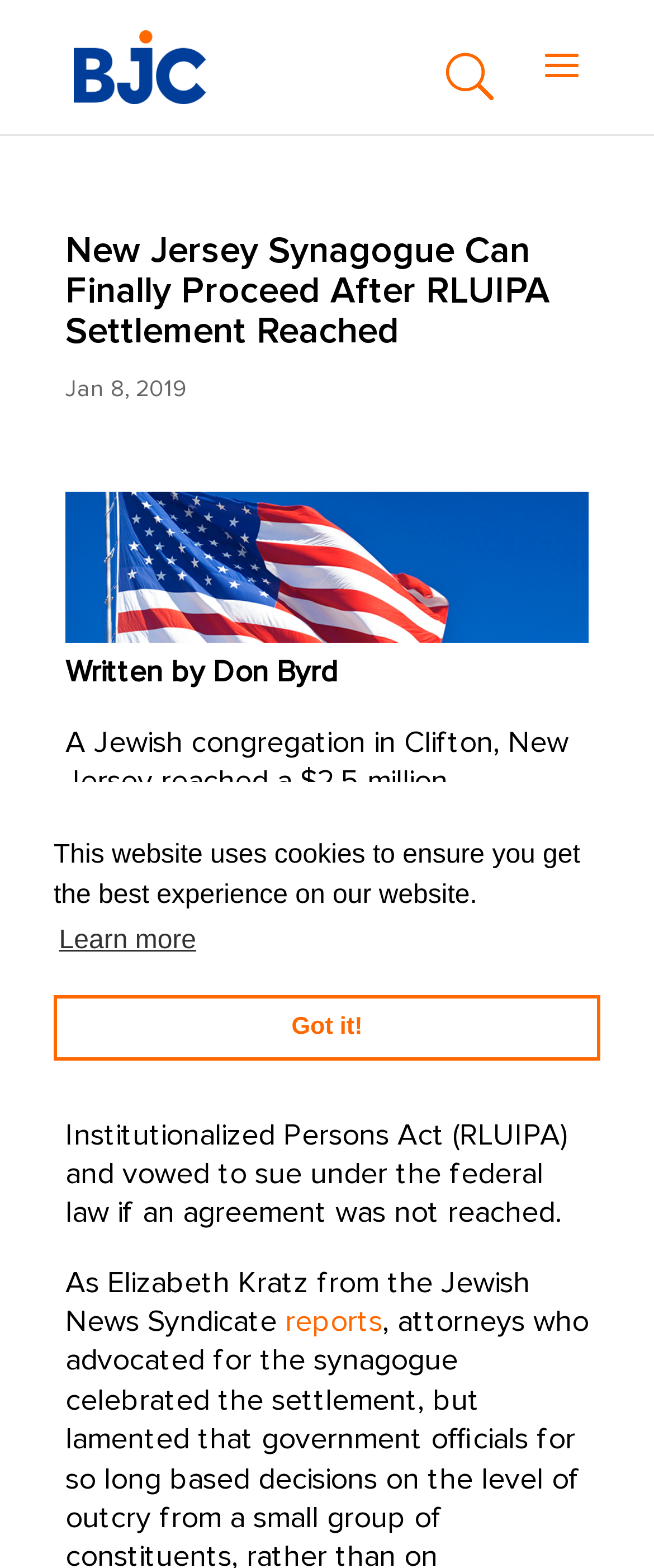Please determine the bounding box of the UI element that matches this description: LEARN MORE >. The coordinates should be given as (top-left x, top-left y, bottom-right x, bottom-right y), with all values between 0 and 1.

None